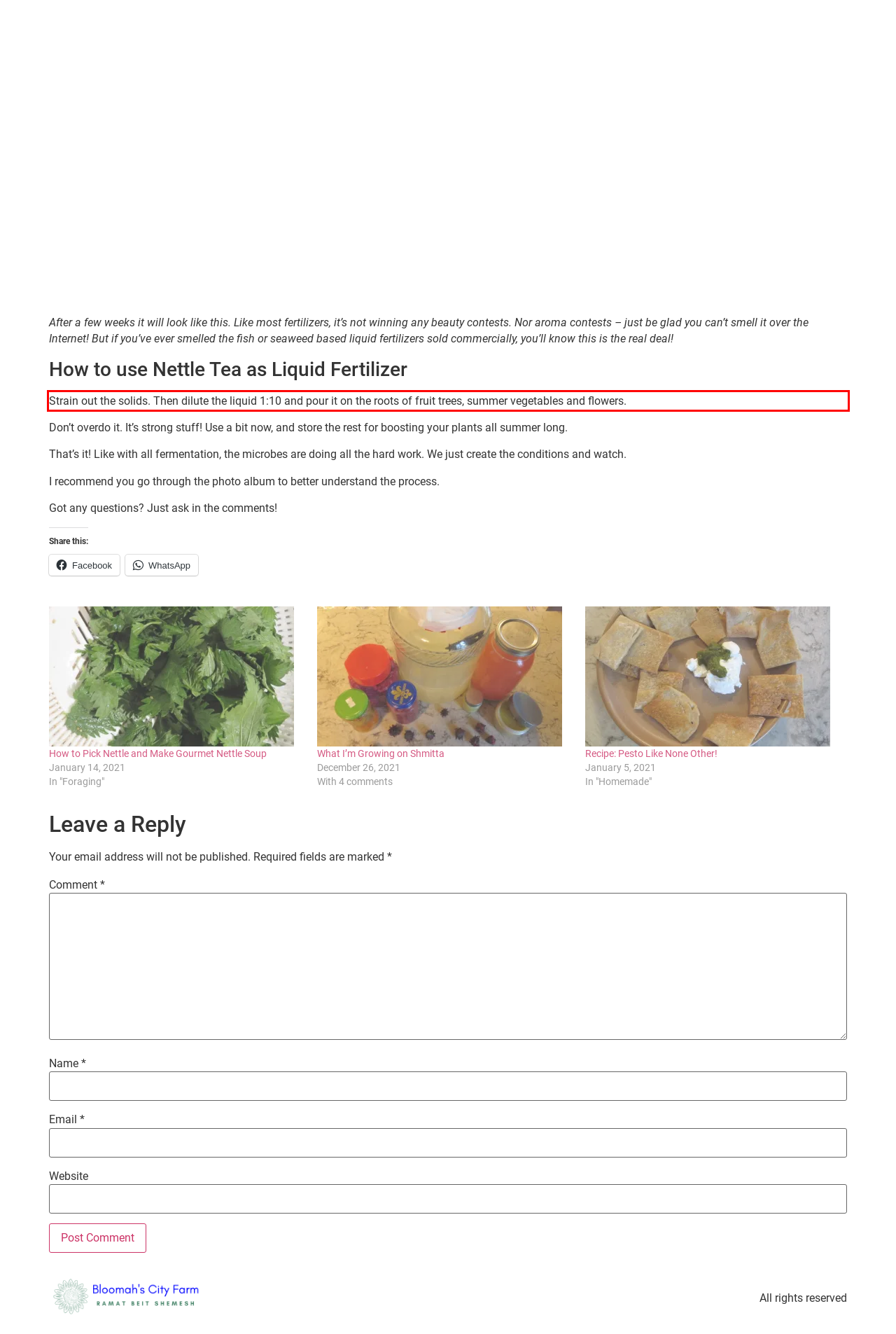Please perform OCR on the text content within the red bounding box that is highlighted in the provided webpage screenshot.

Strain out the solids. Then dilute the liquid 1:10 and pour it on the roots of fruit trees, summer vegetables and flowers.